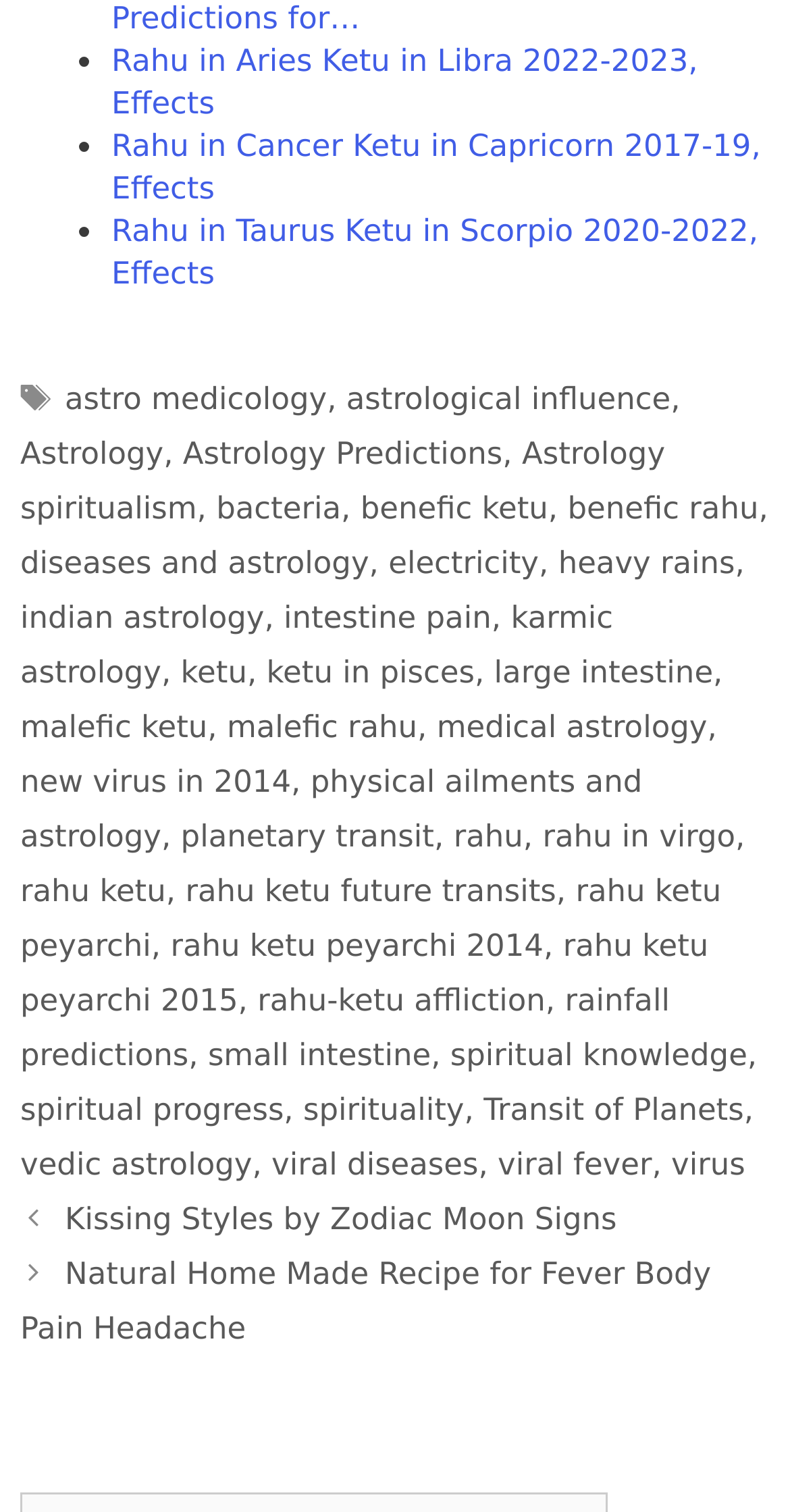Using the provided element description: "bacteria", identify the bounding box coordinates. The coordinates should be four floats between 0 and 1 in the order [left, top, right, bottom].

[0.274, 0.324, 0.432, 0.348]